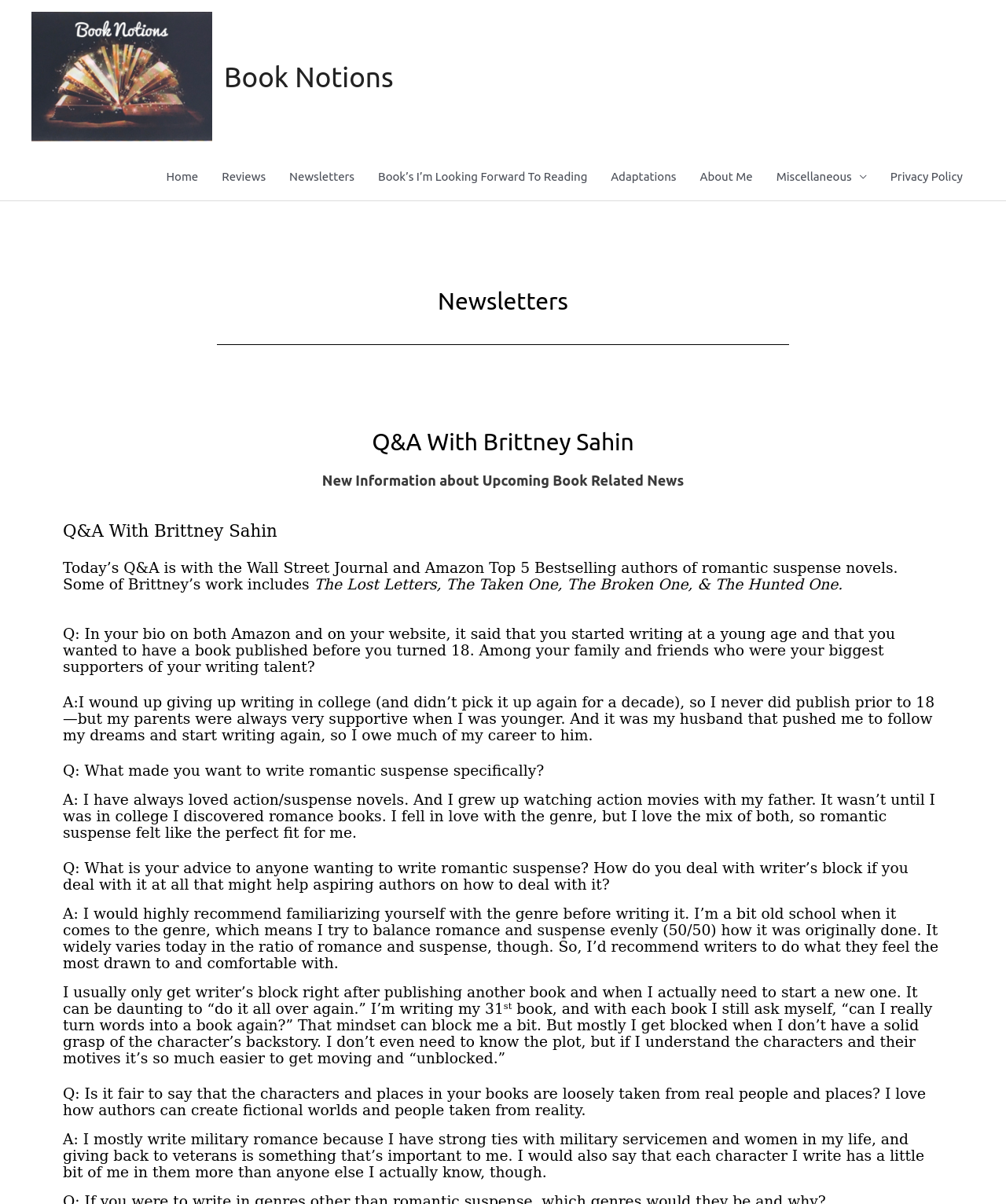Point out the bounding box coordinates of the section to click in order to follow this instruction: "Click on the 'Book Notions' link at the top".

[0.031, 0.057, 0.211, 0.068]